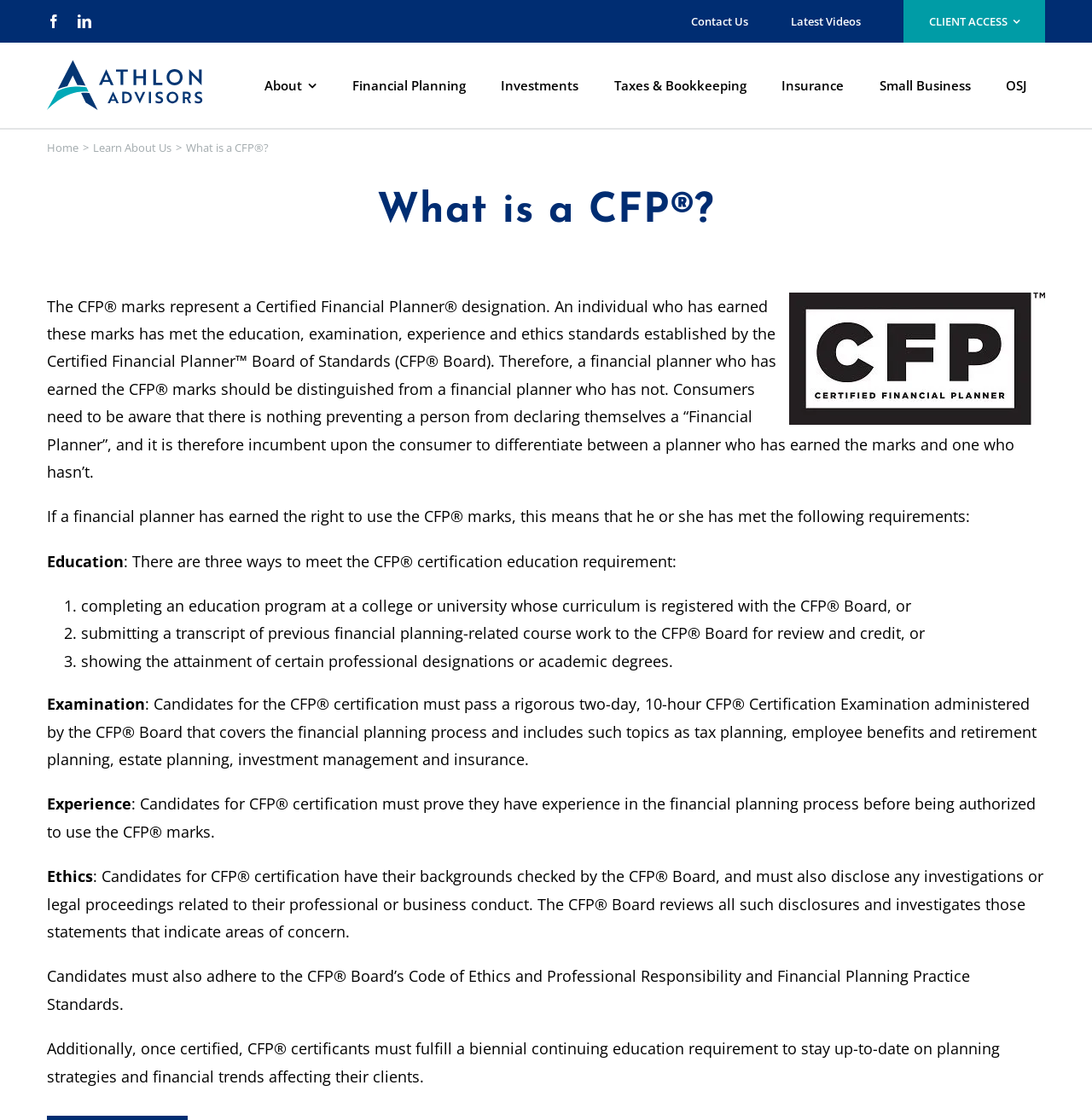Locate the UI element described by About Us and provide its bounding box coordinates. Use the format (top-left x, top-left y, bottom-right x, bottom-right y) with all values as floating point numbers between 0 and 1.

None